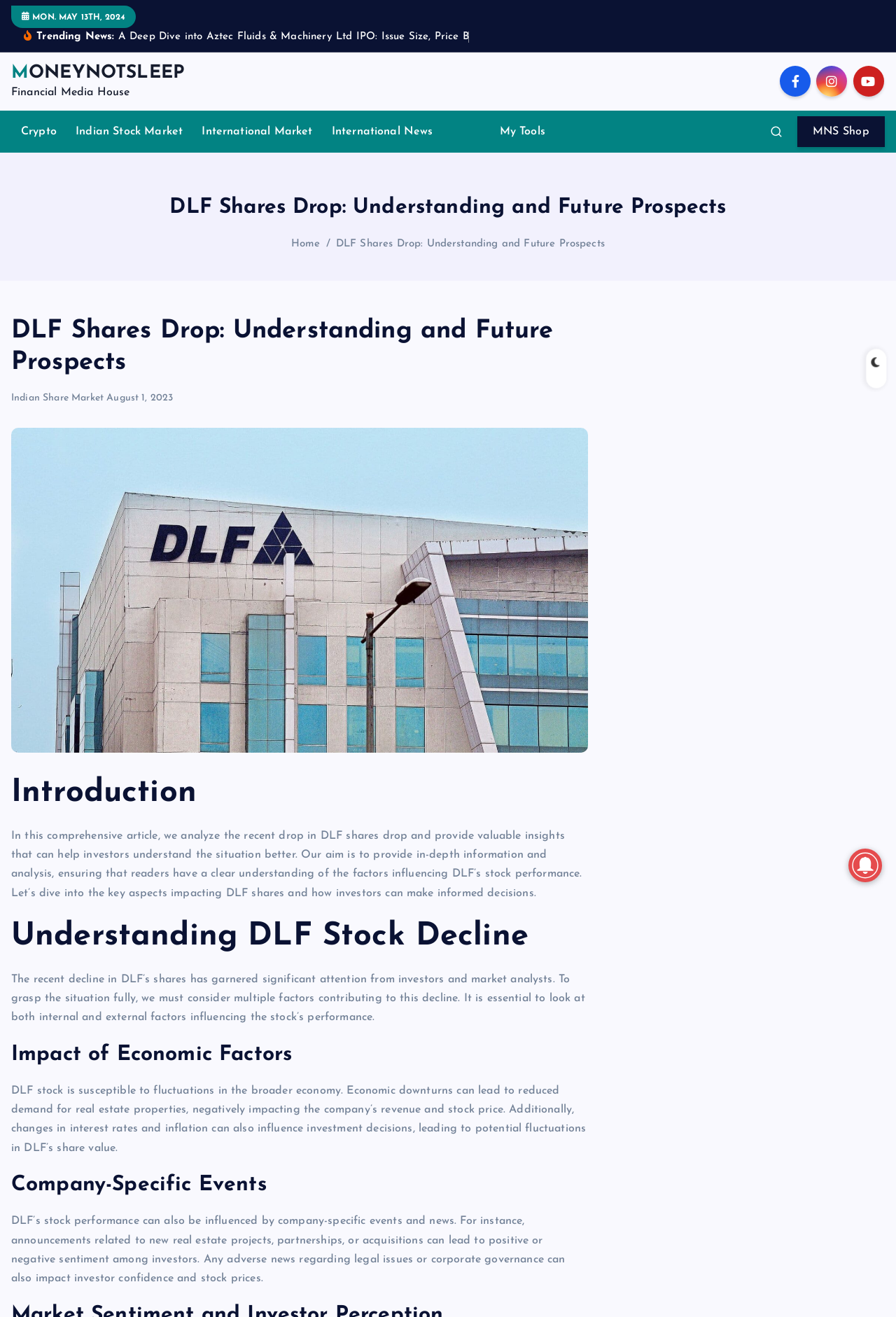Locate the coordinates of the bounding box for the clickable region that fulfills this instruction: "Click on the 'MNS Shop' link".

[0.89, 0.075, 0.988, 0.098]